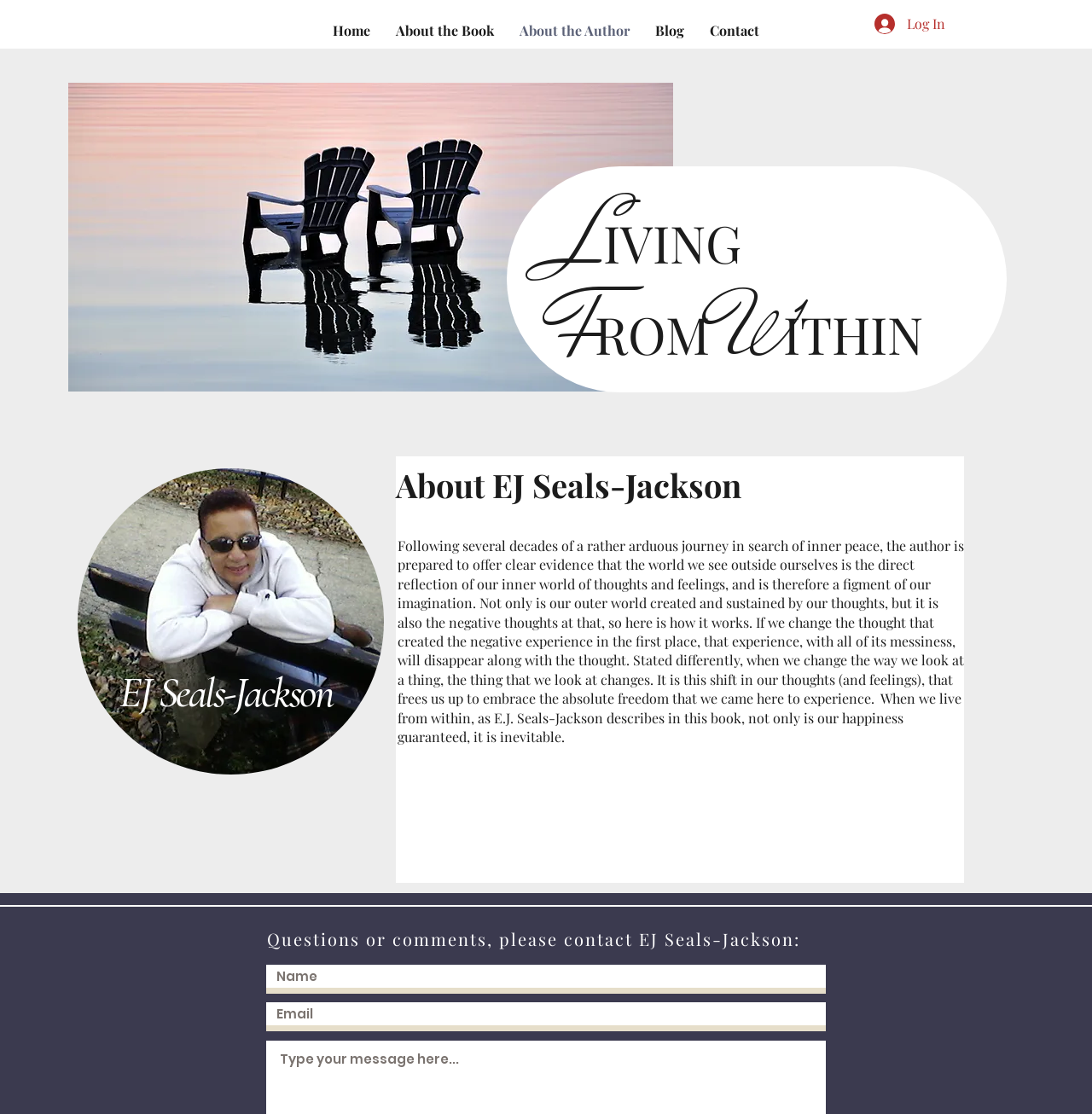Kindly provide the bounding box coordinates of the section you need to click on to fulfill the given instruction: "Enter your name".

[0.244, 0.866, 0.756, 0.892]